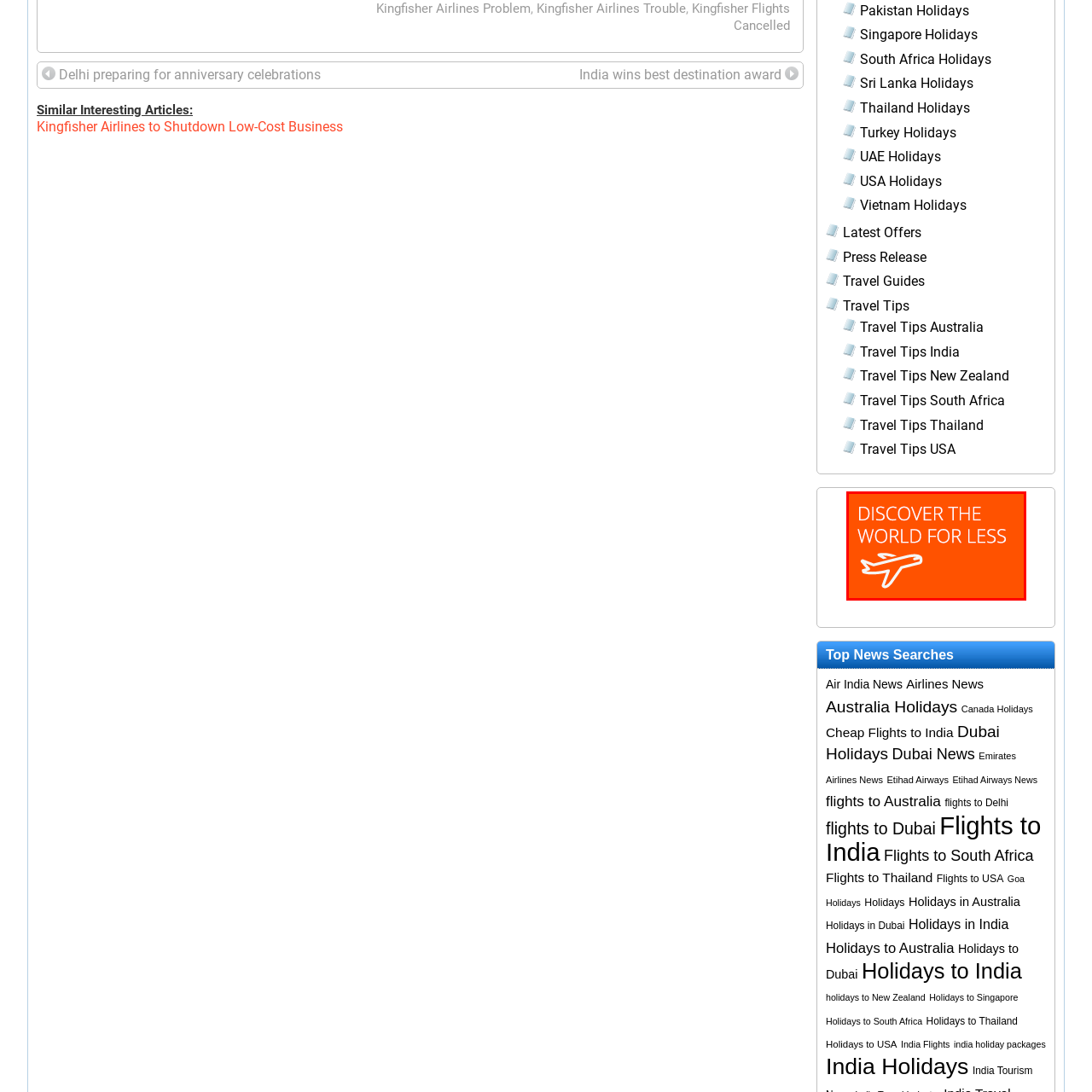Observe the section highlighted in yellow, What is the theme of the graphic? 
Please respond using a single word or phrase.

Budget-friendly travel